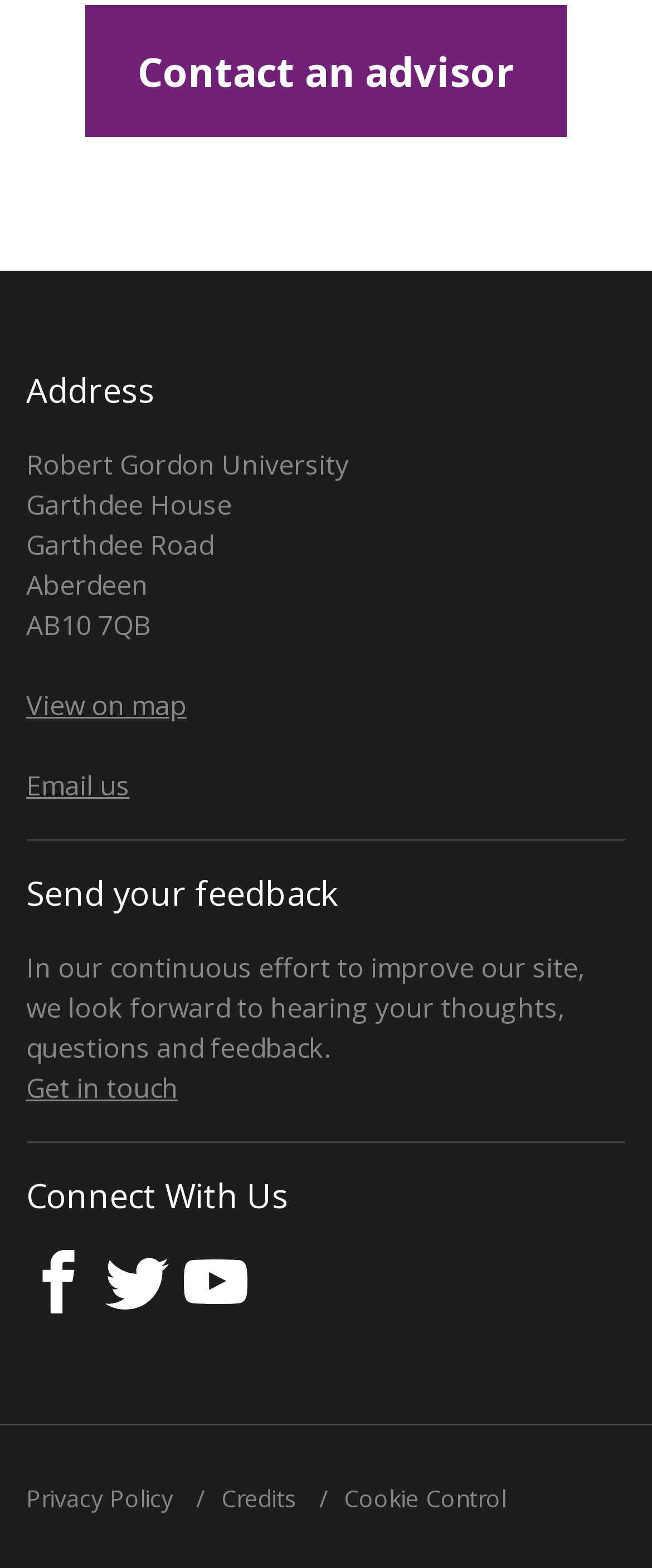Determine the bounding box of the UI element mentioned here: "Get in touch". The coordinates must be in the format [left, top, right, bottom] with values ranging from 0 to 1.

[0.04, 0.683, 0.273, 0.706]